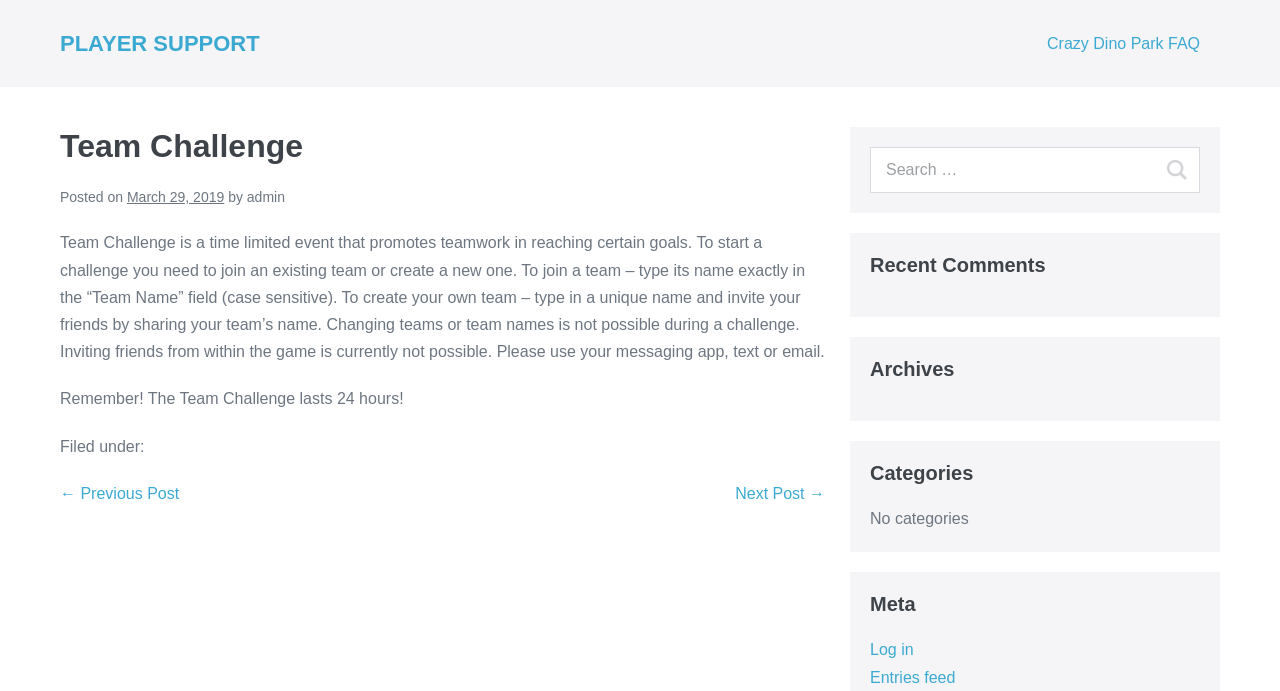Identify the bounding box for the UI element that is described as follows: "Log in".

[0.68, 0.928, 0.714, 0.953]